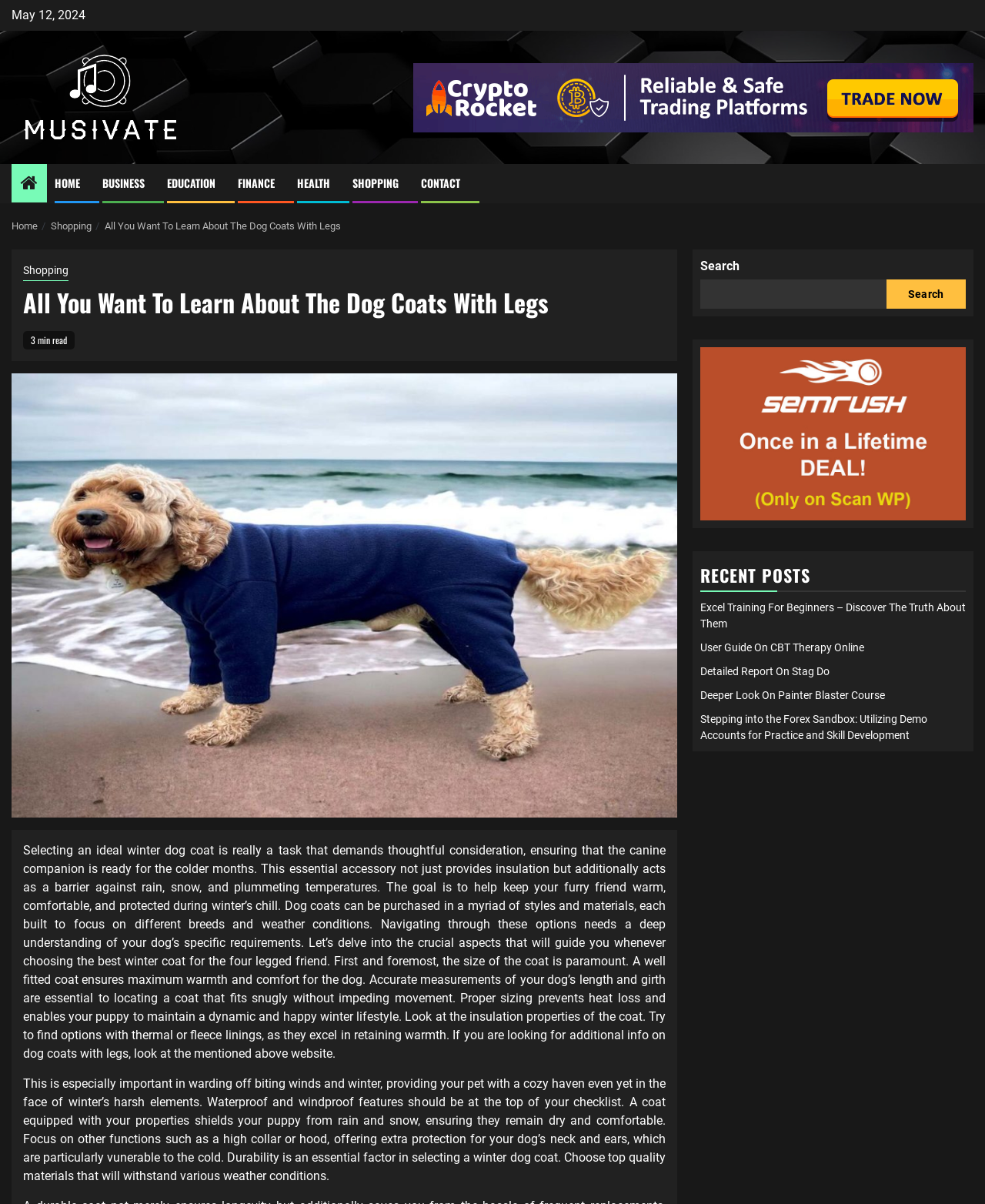What is the date of the current article?
From the details in the image, answer the question comprehensively.

The date of the current article can be found at the top of the webpage, where it says 'May 12, 2024' in a static text element.